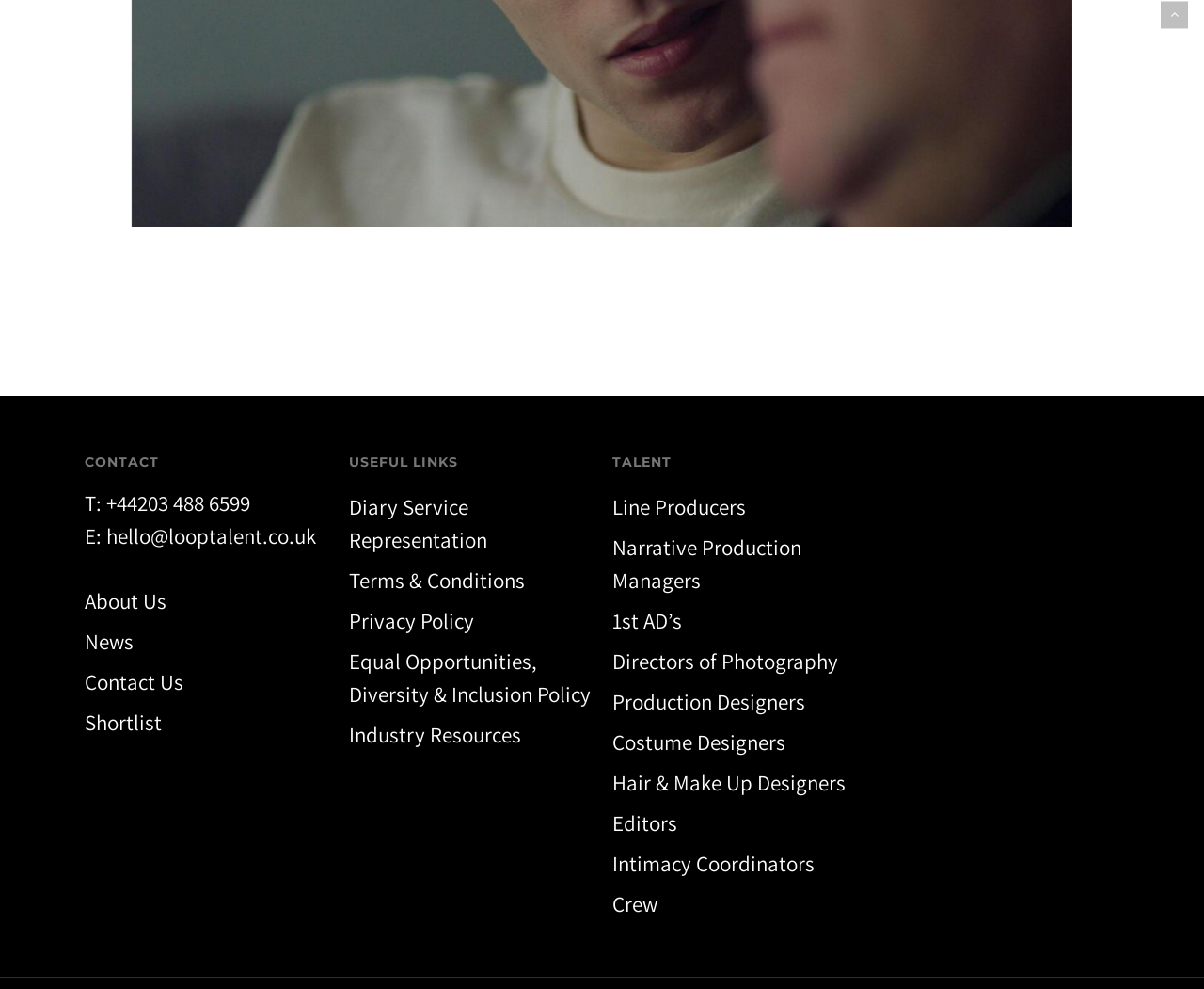Identify the bounding box coordinates necessary to click and complete the given instruction: "View About Us".

[0.07, 0.592, 0.272, 0.625]